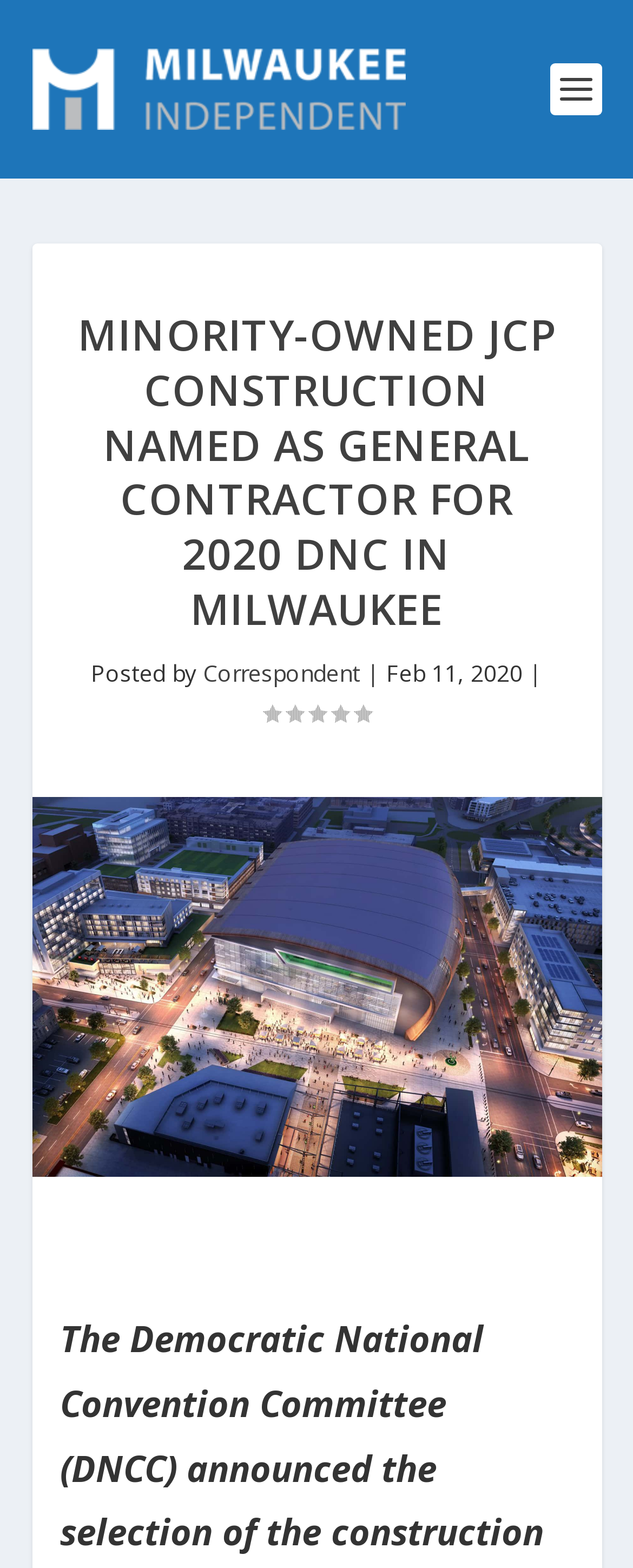Please provide a comprehensive response to the question below by analyzing the image: 
Who posted the article?

I found the answer by looking at the text 'Posted by' followed by a link 'Correspondent'. This suggests that the article was posted by 'Correspondent'.